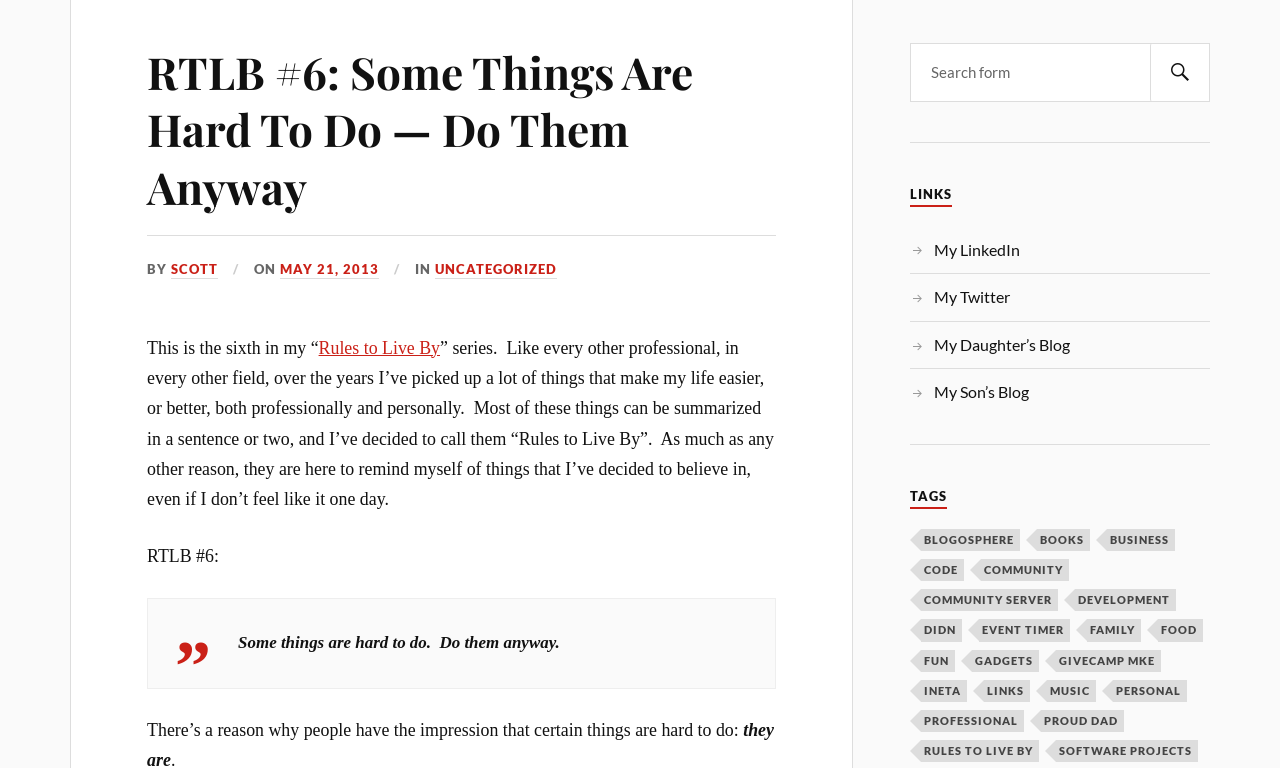Determine the bounding box for the described UI element: "GiveCamp MKE".

[0.825, 0.846, 0.907, 0.875]